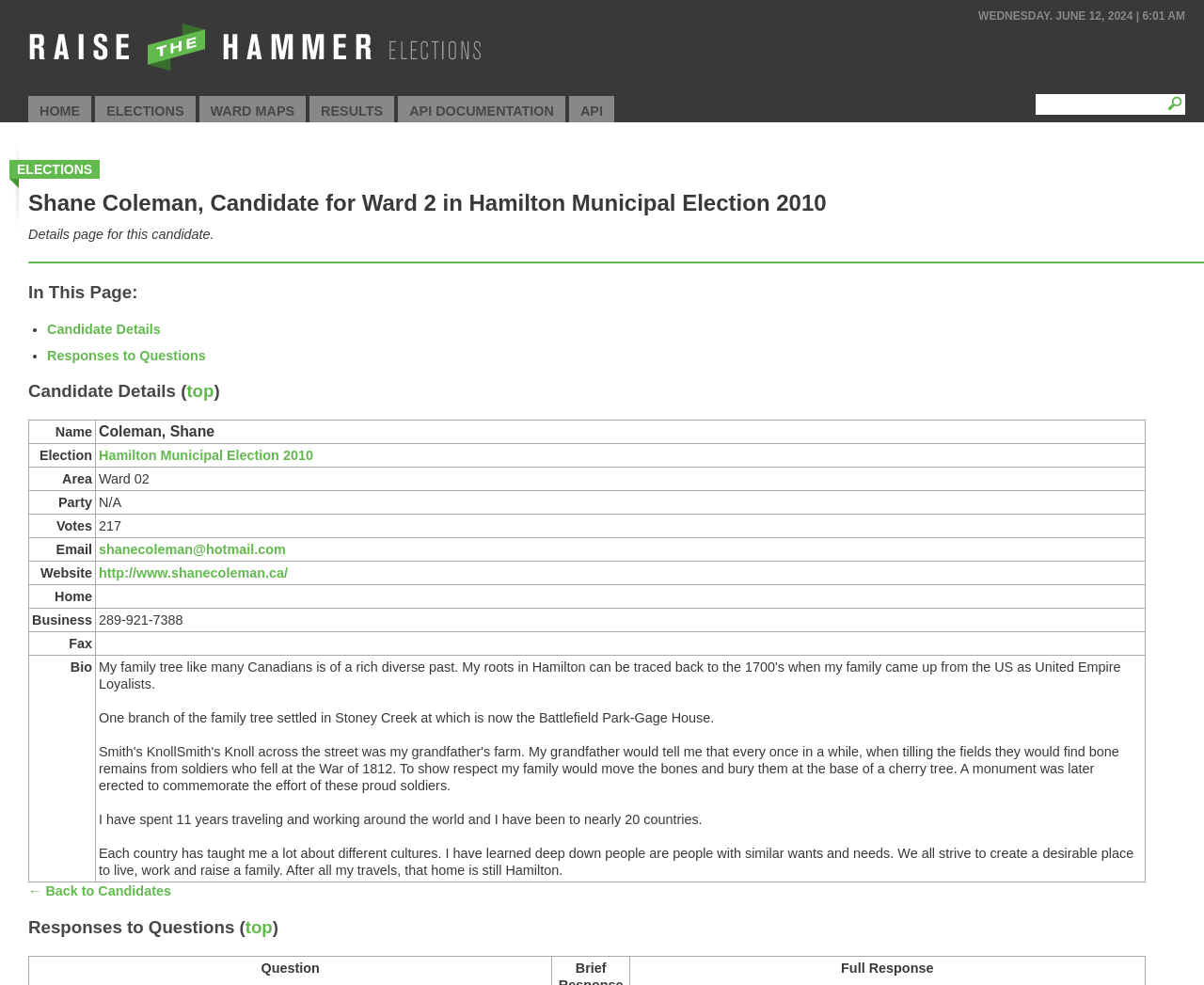Given the element description "Hamilton Municipal Election 2010", identify the bounding box of the corresponding UI element.

[0.082, 0.455, 0.26, 0.47]